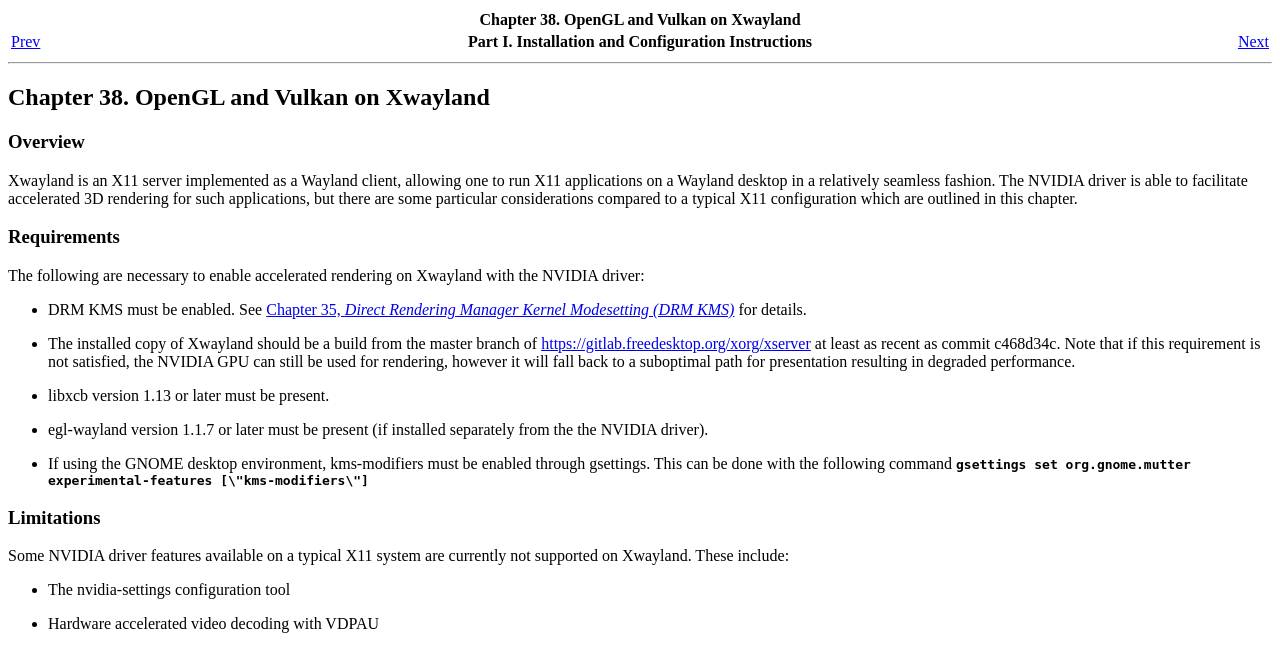What is the purpose of kms-modifiers?
Analyze the image and deliver a detailed answer to the question.

According to the webpage, if using the GNOME desktop environment, kms-modifiers must be enabled through gsettings, which can be done with the command 'gsettings set org.gnome.mutter experimental-features ["kms-modifiers"]'.